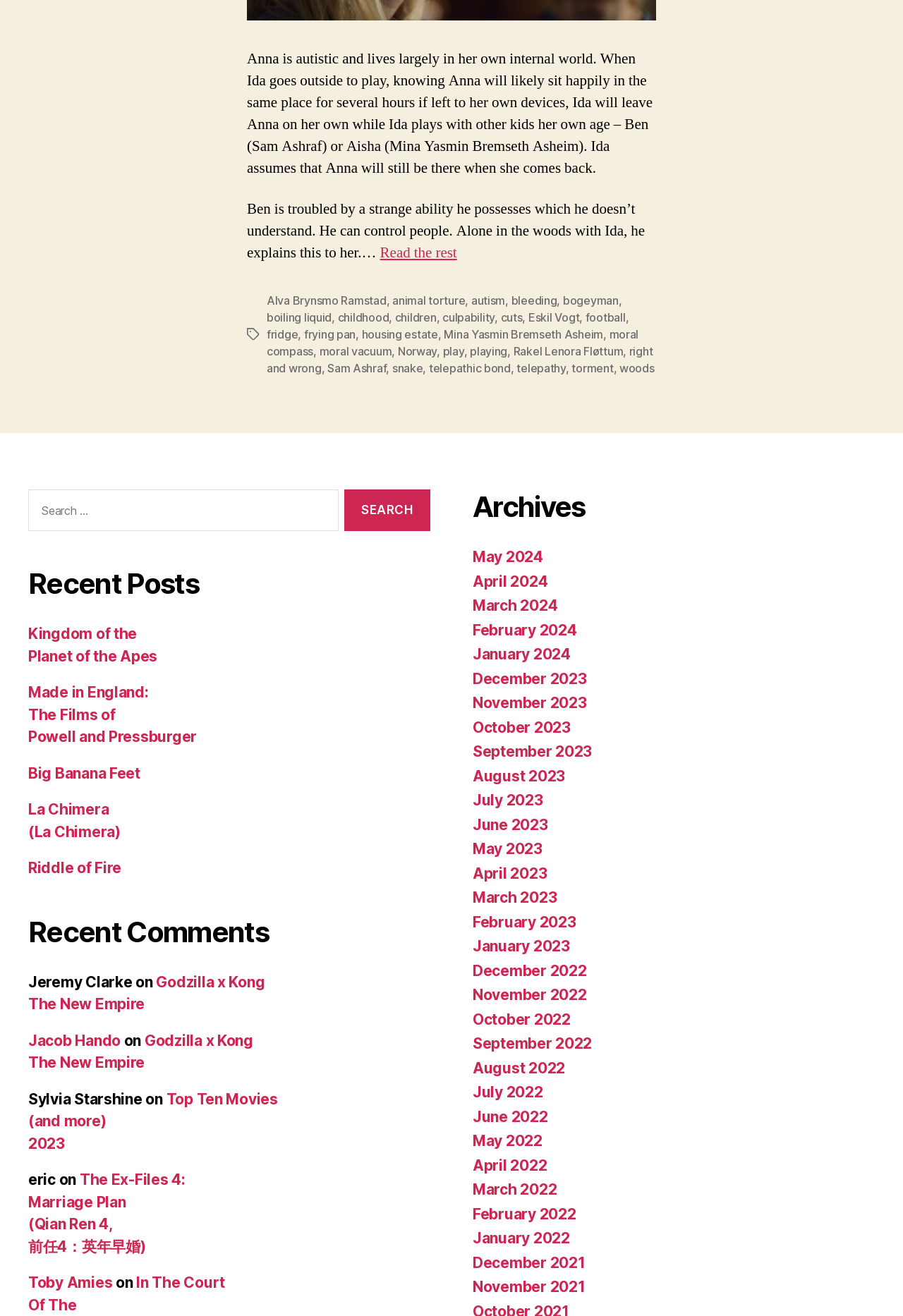Find the bounding box coordinates of the element to click in order to complete this instruction: "Search for something". The bounding box coordinates must be four float numbers between 0 and 1, denoted as [left, top, right, bottom].

[0.031, 0.372, 0.375, 0.404]